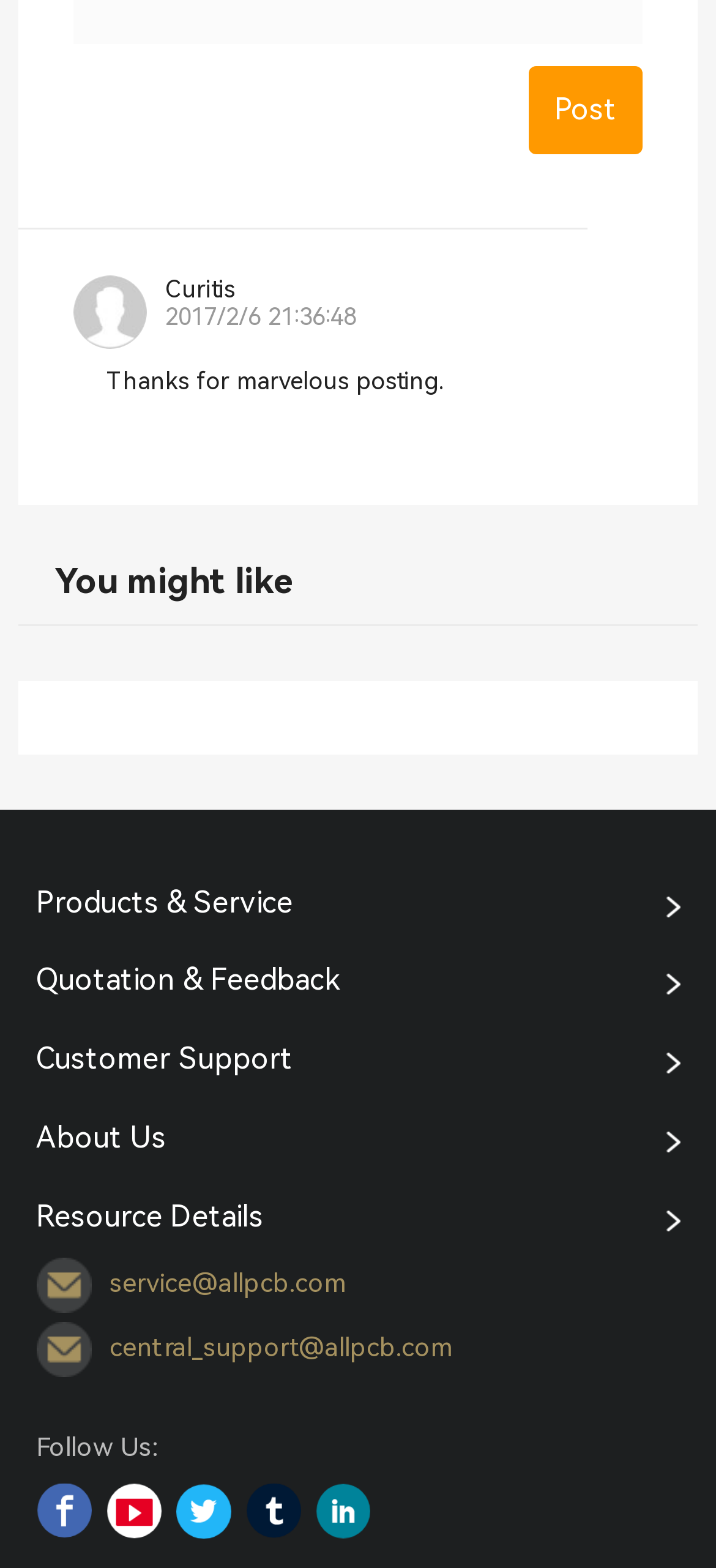How many links are there in the 'You might like' section? Examine the screenshot and reply using just one word or a brief phrase.

5